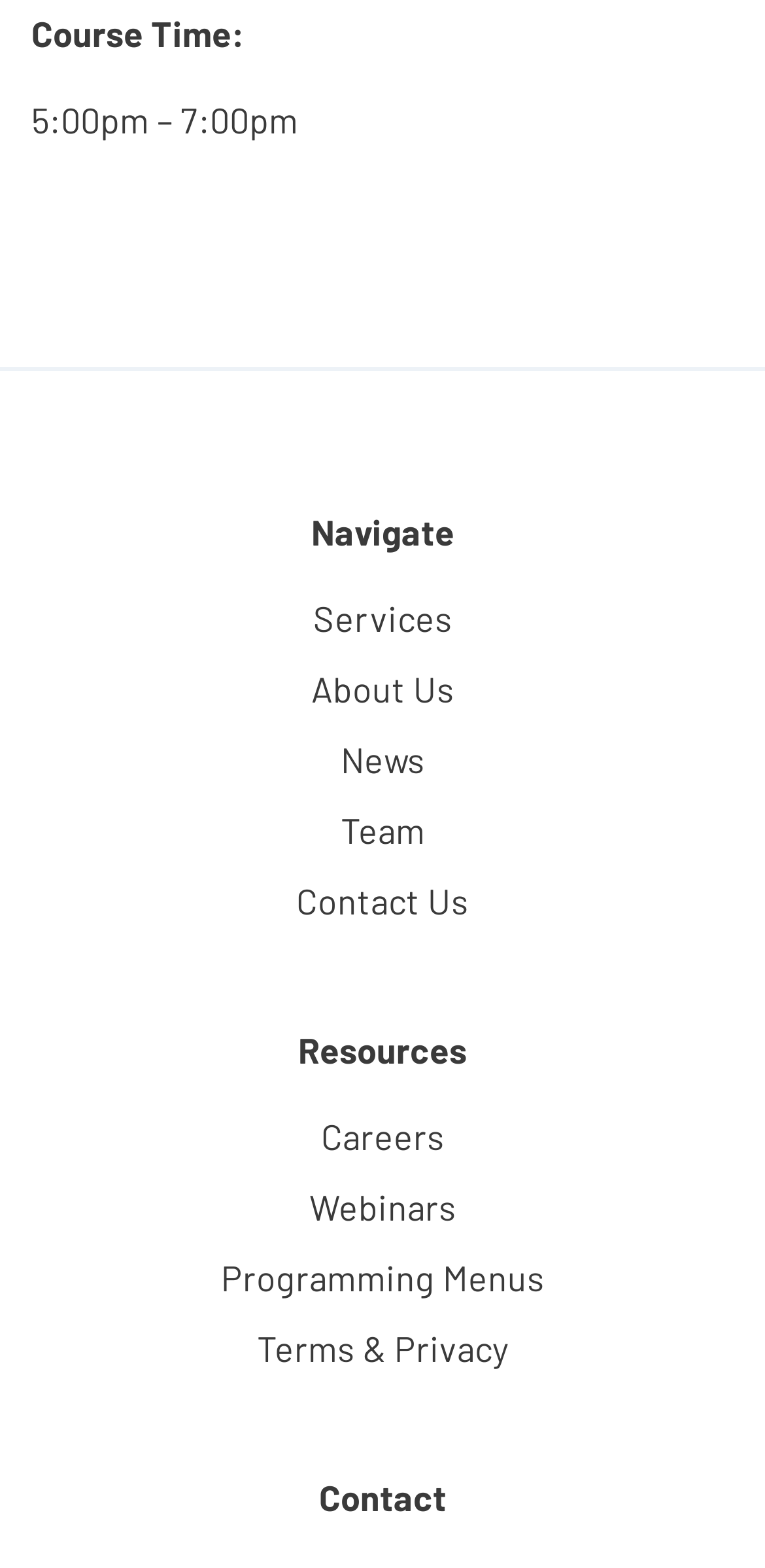Based on the element description, predict the bounding box coordinates (top-left x, top-left y, bottom-right x, bottom-right y) for the UI element in the screenshot: News

[0.445, 0.471, 0.555, 0.498]